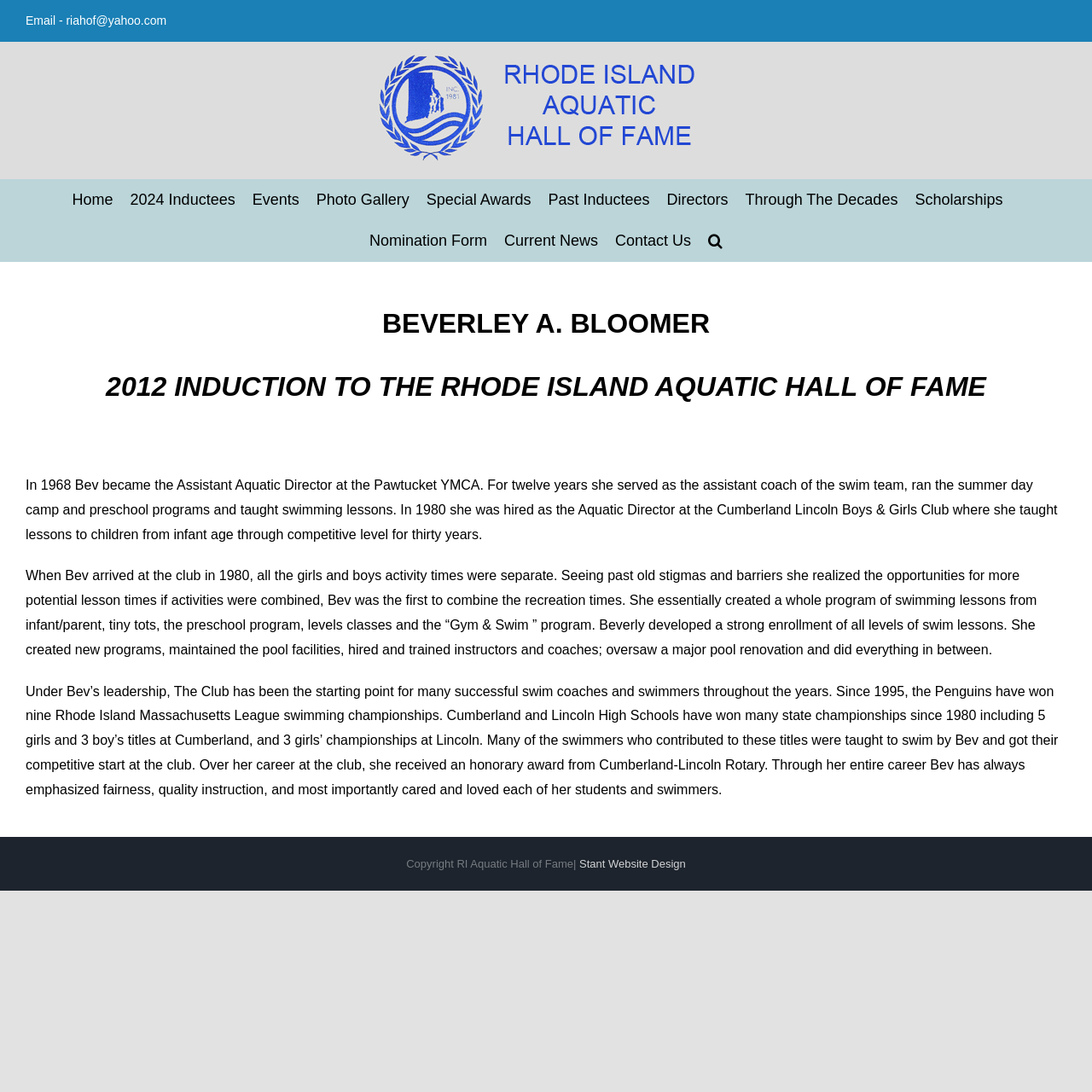Determine the bounding box coordinates for the region that must be clicked to execute the following instruction: "Search for something".

[0.648, 0.202, 0.662, 0.239]